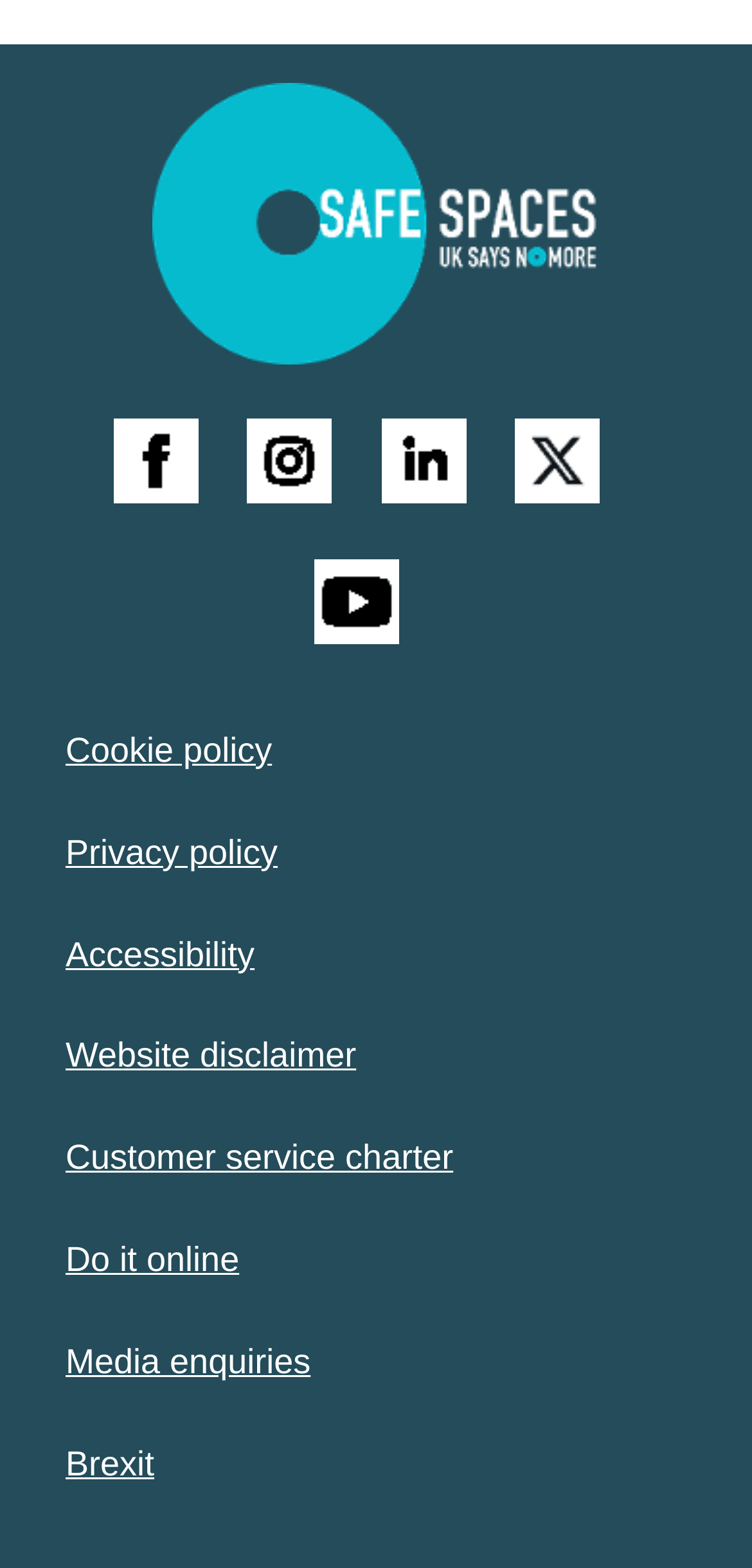Please identify the bounding box coordinates of the element's region that should be clicked to execute the following instruction: "Access the customer service charter". The bounding box coordinates must be four float numbers between 0 and 1, i.e., [left, top, right, bottom].

[0.087, 0.706, 0.603, 0.771]